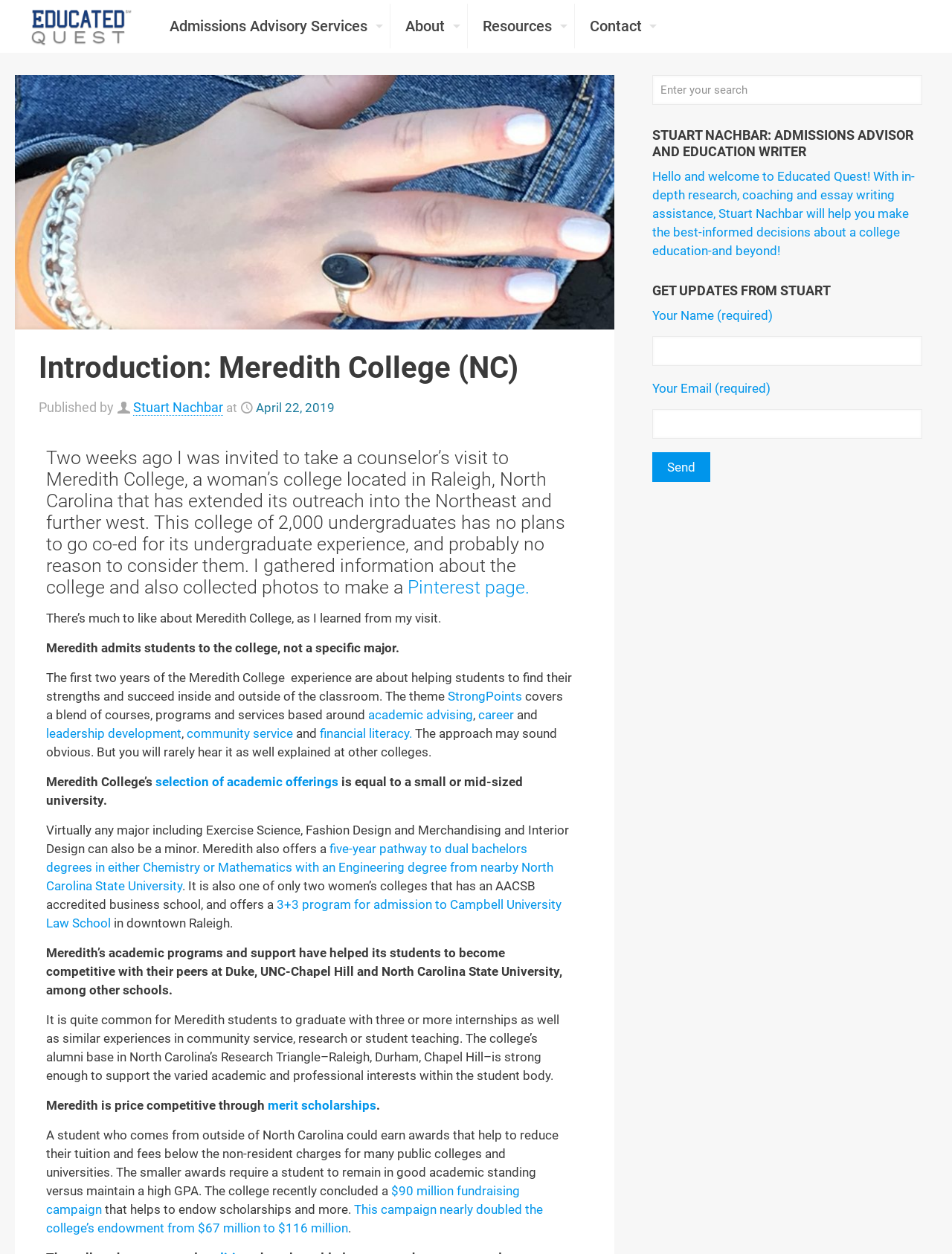Pinpoint the bounding box coordinates of the clickable area needed to execute the instruction: "Check email from debian-ctte@lists.debian.org". The coordinates should be specified as four float numbers between 0 and 1, i.e., [left, top, right, bottom].

None